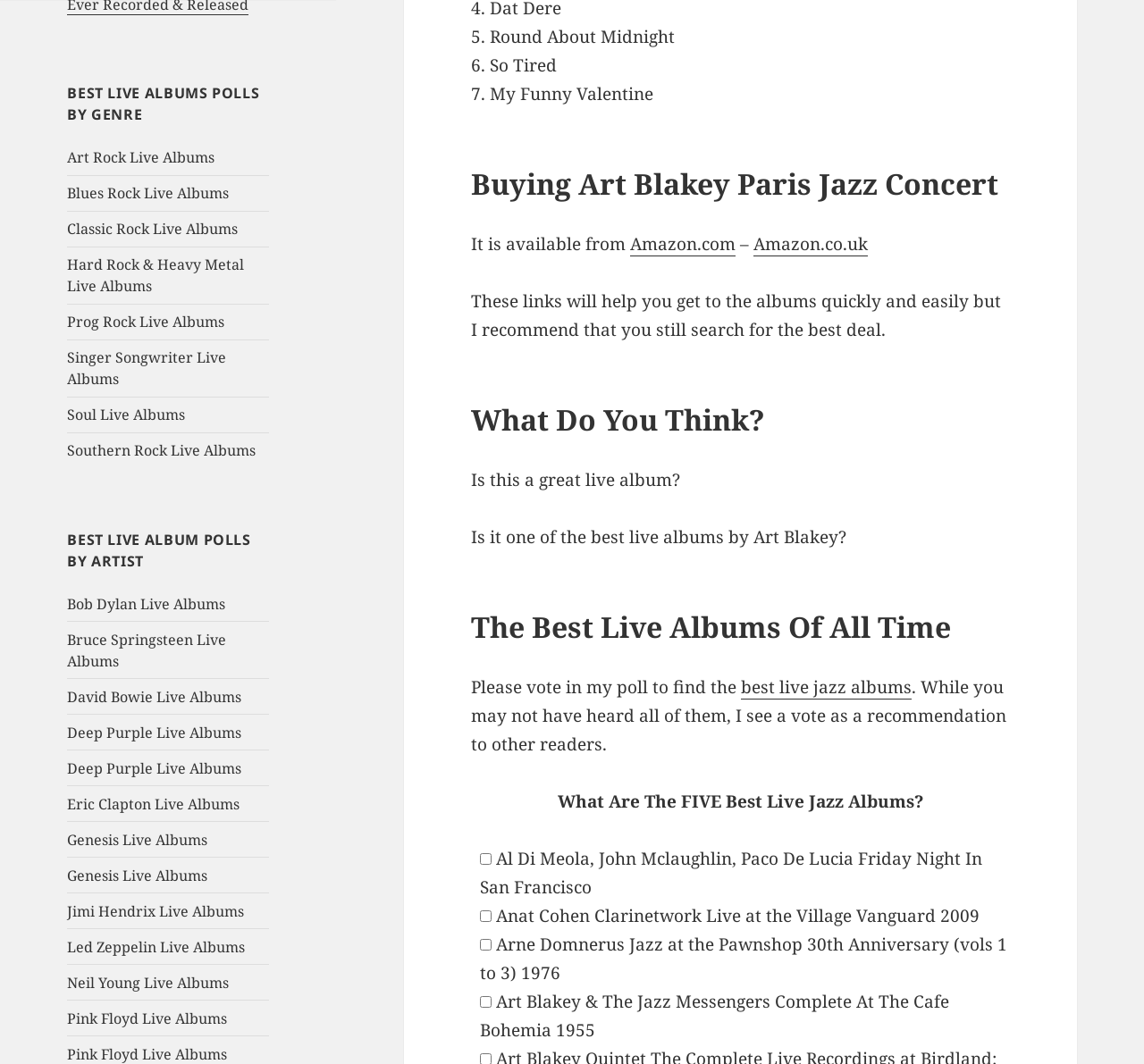Please identify the bounding box coordinates of the area that needs to be clicked to follow this instruction: "Click on Art Rock Live Albums".

[0.059, 0.139, 0.188, 0.157]